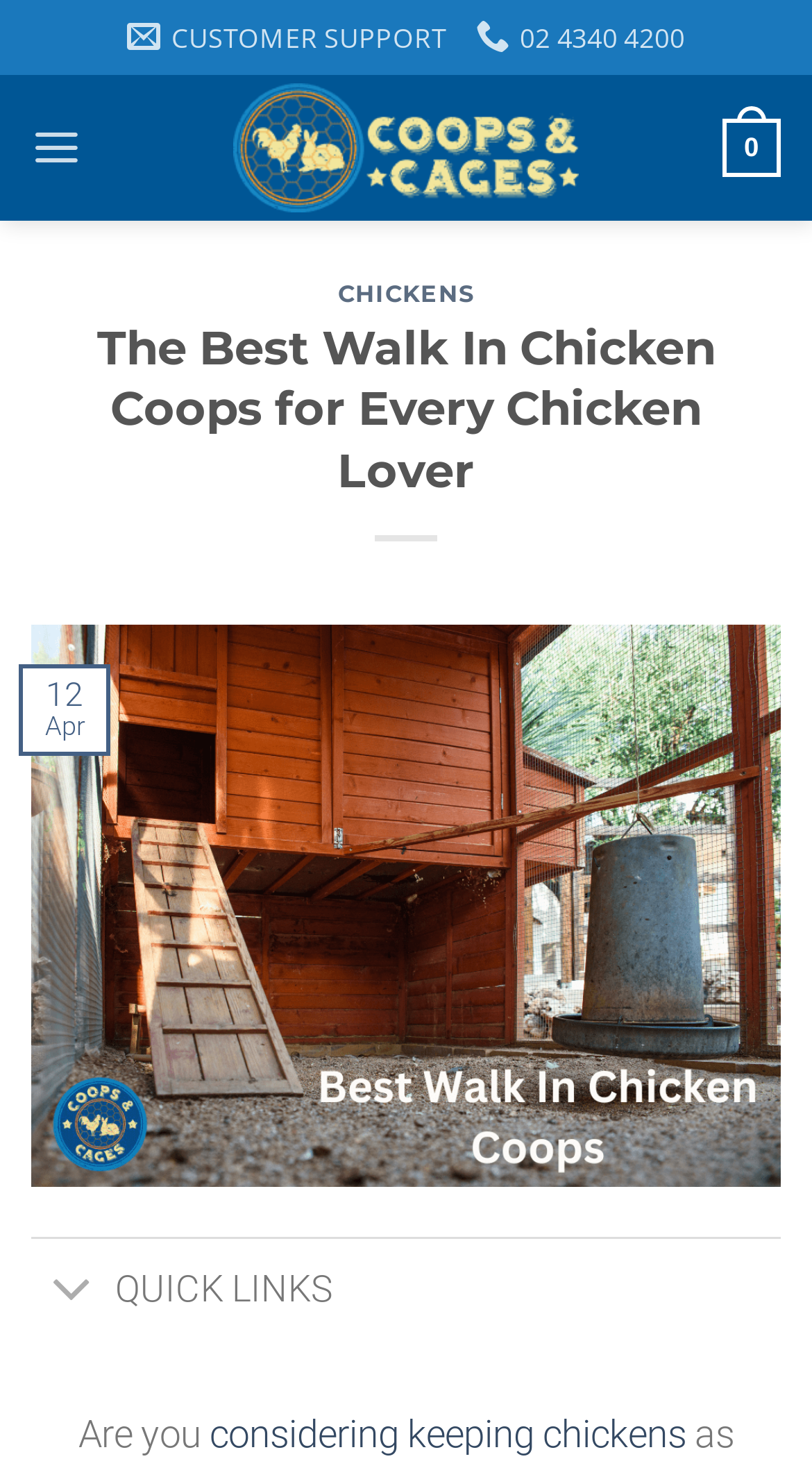Explain the webpage's layout and main content in detail.

The webpage is about walk-in chicken coops, specifically discussing the best options for pet chickens. At the top left, there is a link to "CUSTOMER SUPPORT" and a phone number "02 4340 4200" at the top right. Below these links, there is a logo of "Coops and Cages" with a link to the website's main page. 

To the left of the logo, there is a "Menu" link that expands to a main menu. On the right side, there is a link with a "0" label. Below this link, there is a header section with two headings: "CHICKENS" and "The Best Walk In Chicken Coops for Every Chicken Lover". 

Under the headings, there is a link to "CHICKENS" and a link to "What Are The Best Walk-In Chicken Coops?" with an accompanying image. Below these links, there is a table with a "12" and "Apr" text, likely indicating a date. 

Further down, there is a link to "Toggle QUICK LINKS" with a button to expand or collapse the section. Finally, at the bottom of the page, there is a paragraph starting with "Are you considering keeping chickens..." that likely introduces the main content of the webpage.